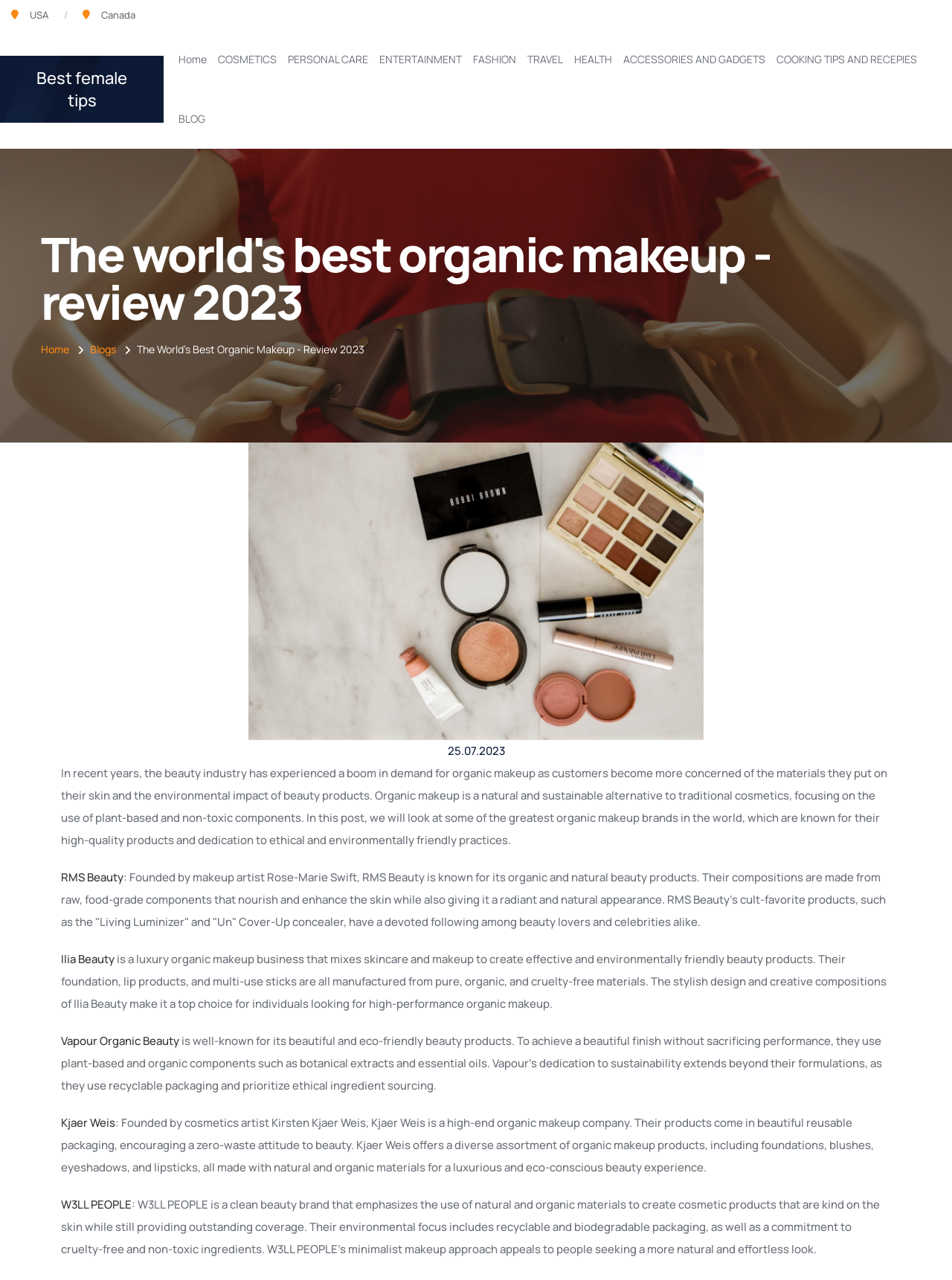Determine the bounding box coordinates of the clickable region to execute the instruction: "Click on the 'BLOG' link". The coordinates should be four float numbers between 0 and 1, denoted as [left, top, right, bottom].

[0.188, 0.084, 0.216, 0.102]